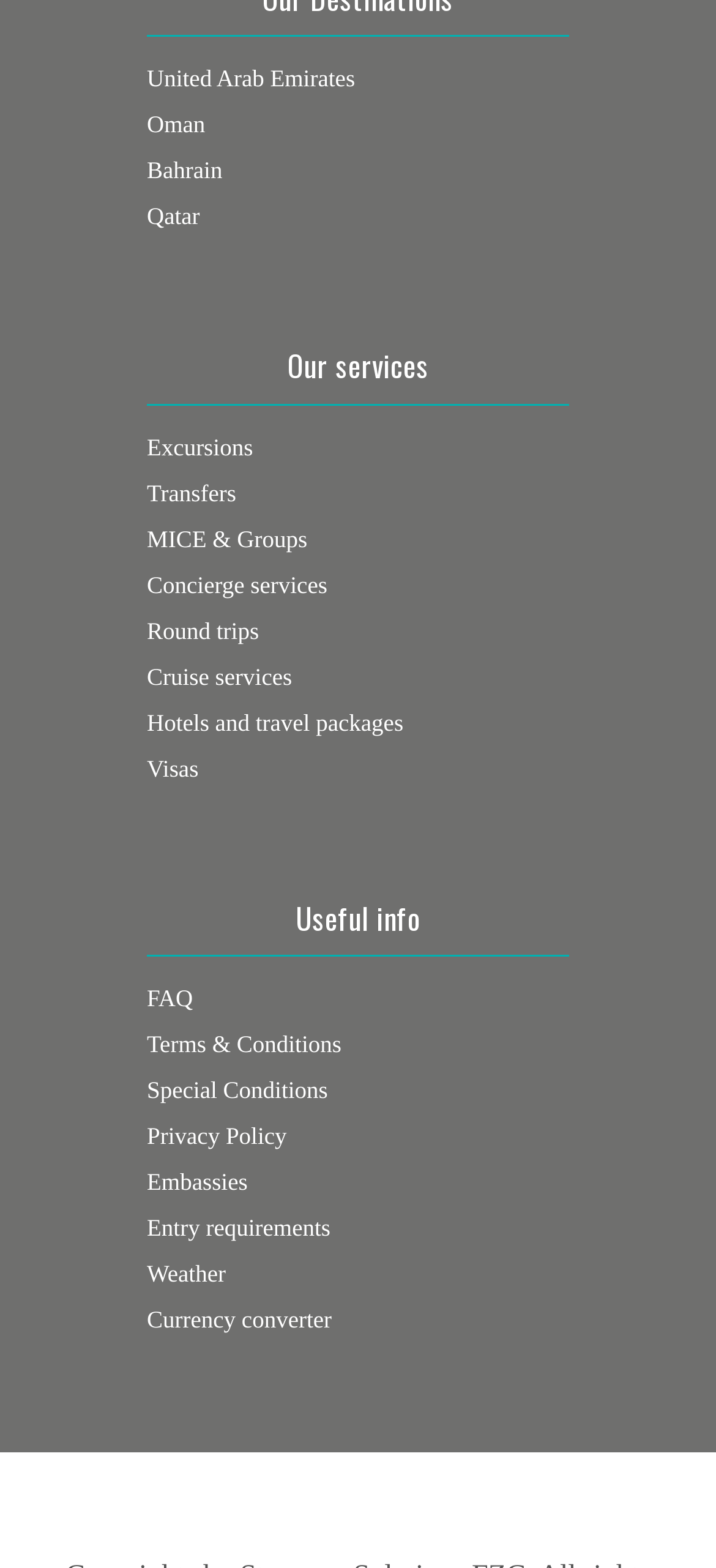Determine the bounding box coordinates of the clickable element to achieve the following action: 'Explore hotels and travel packages'. Provide the coordinates as four float values between 0 and 1, formatted as [left, top, right, bottom].

[0.205, 0.451, 0.563, 0.469]